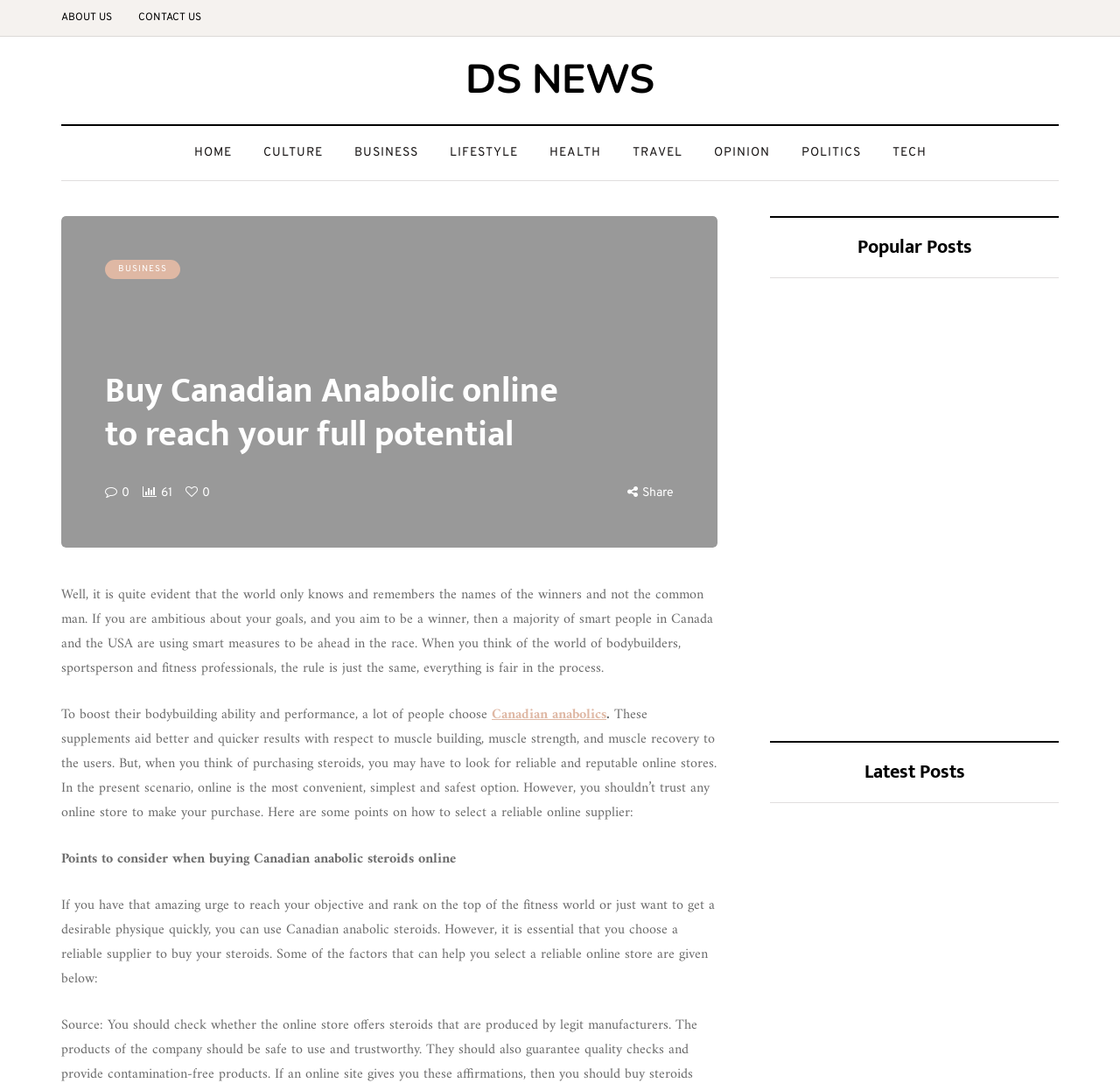Examine the image and give a thorough answer to the following question:
What is the purpose of the article?

The purpose of the article seems to be informative, as it provides information about Canadian anabolic steroids, their benefits, and how to select a reliable online supplier. The article aims to educate readers about the use of these supplements in bodybuilding and fitness.